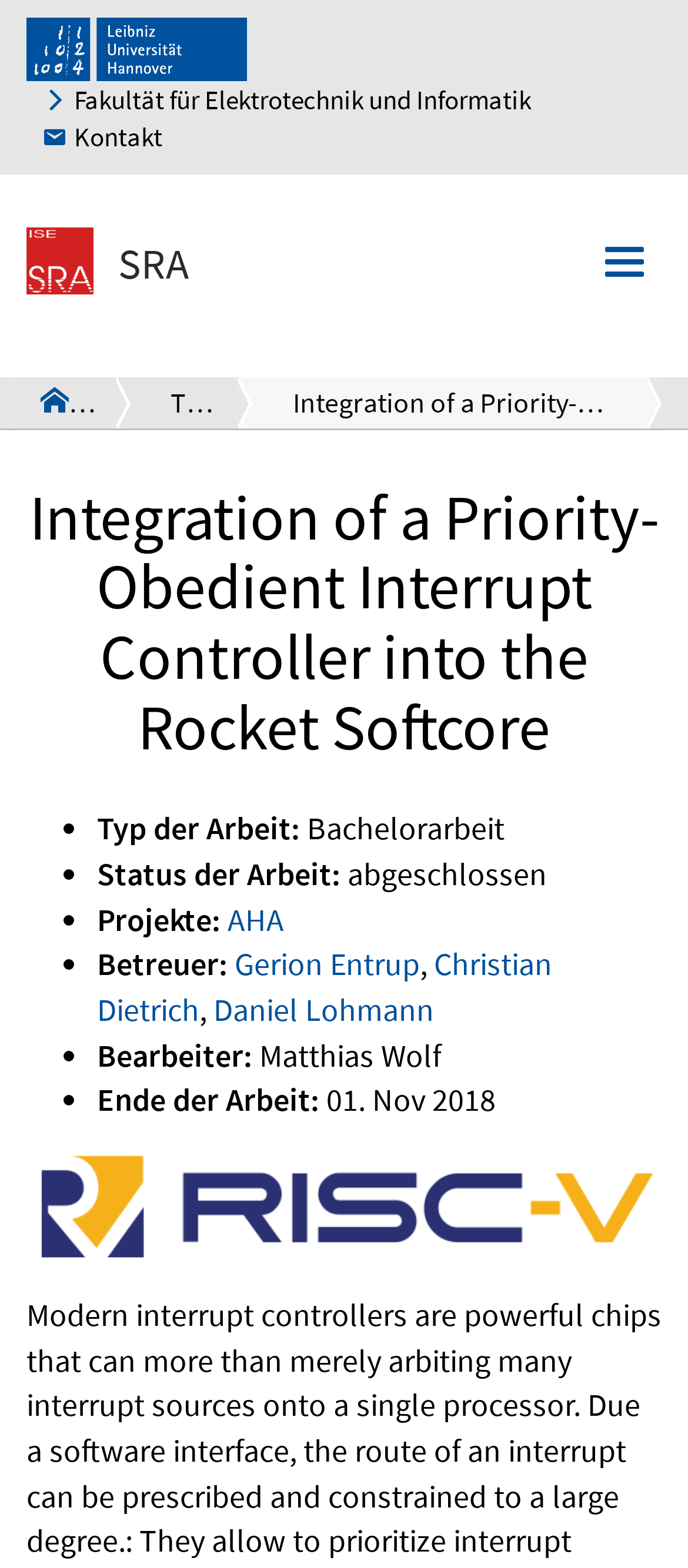Determine the bounding box coordinates of the target area to click to execute the following instruction: "Go to the central website."

[0.038, 0.011, 0.384, 0.052]